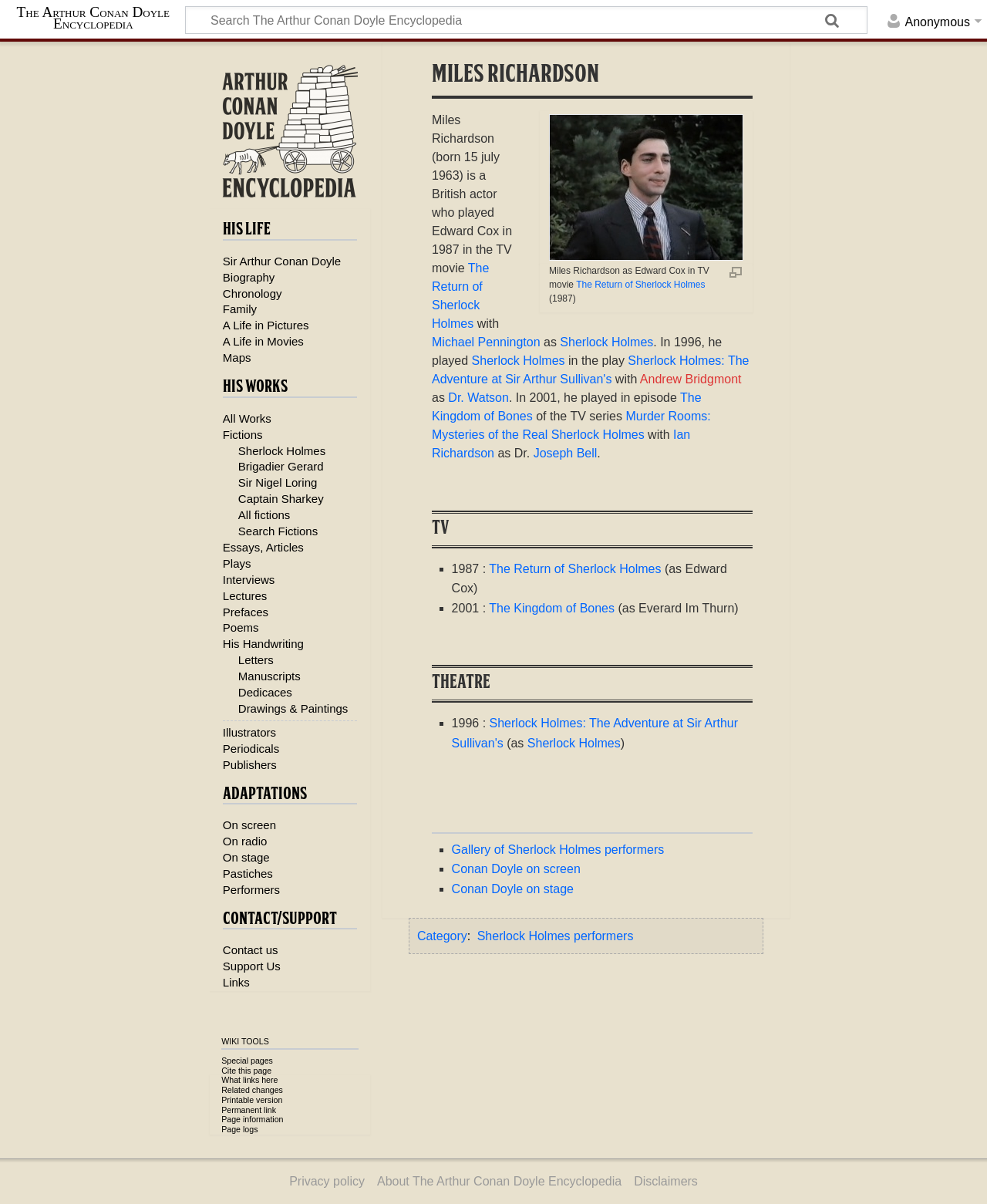How many links are present in the 'Theatre' section?
Based on the image, answer the question with a single word or brief phrase.

3